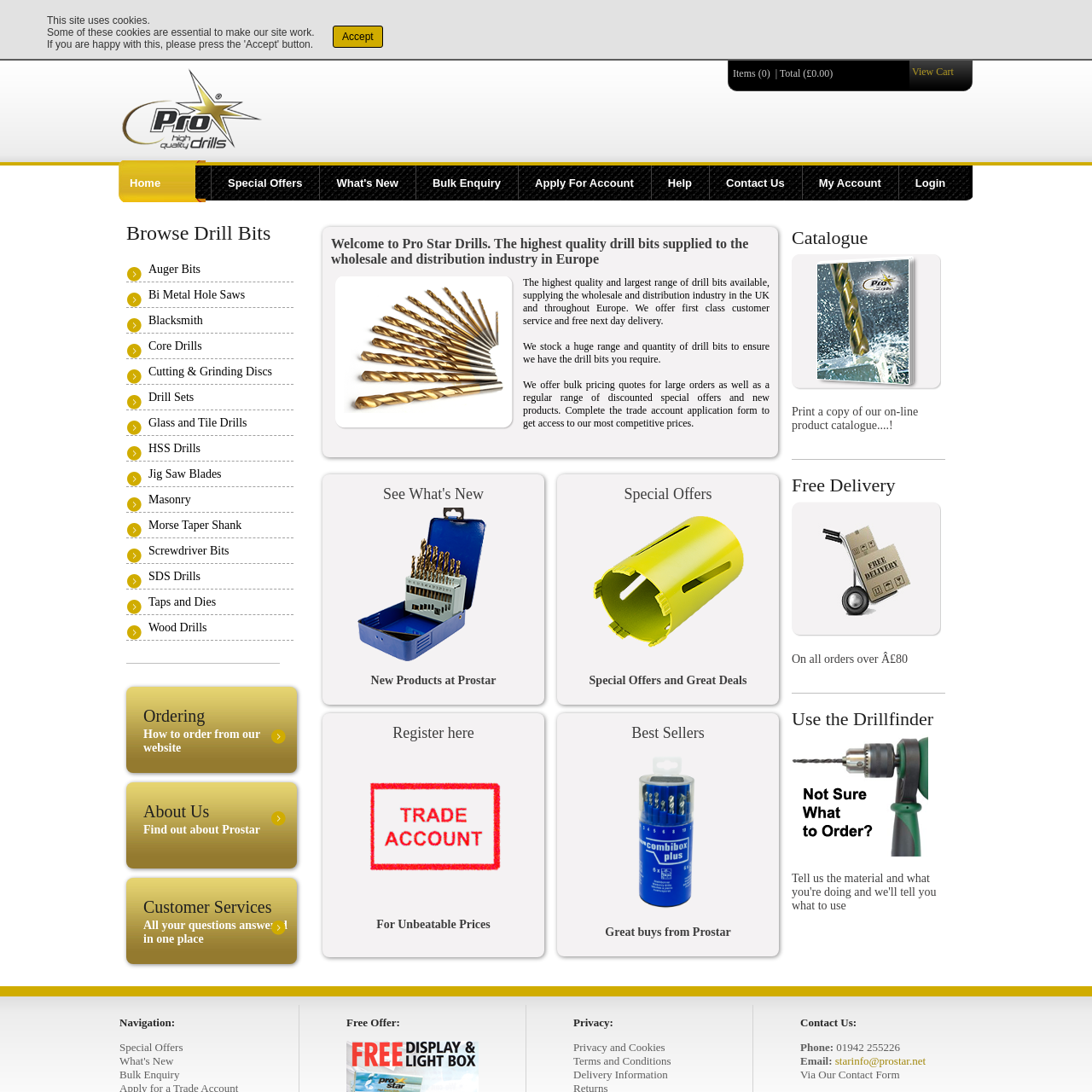Pinpoint the bounding box coordinates of the clickable area needed to execute the instruction: "See What's New". The coordinates should be specified as four float numbers between 0 and 1, i.e., [left, top, right, bottom].

[0.351, 0.445, 0.443, 0.46]